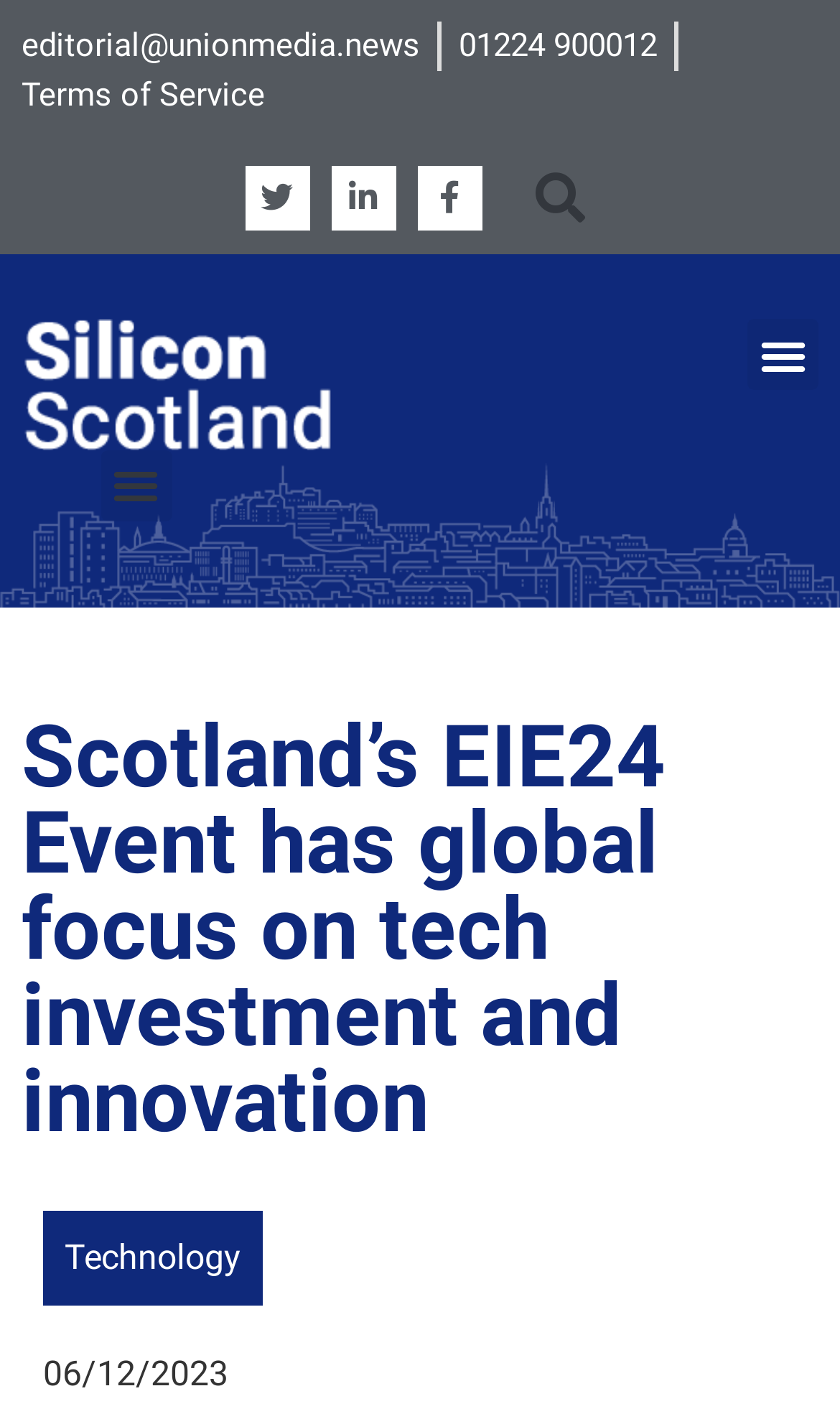Locate the bounding box coordinates of the element's region that should be clicked to carry out the following instruction: "Contact the editor". The coordinates need to be four float numbers between 0 and 1, i.e., [left, top, right, bottom].

[0.026, 0.015, 0.5, 0.05]